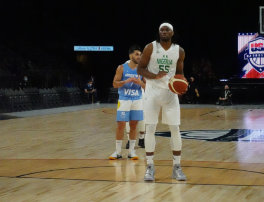Given the content of the image, can you provide a detailed answer to the question?
What is the setting of the scene?

The setting of the scene can be identified by looking at the background of the image, which features digital displays illuminating the atmosphere. This suggests that the scene is set in a large, enclosed space, specifically an arena, where the basketball game is taking place.